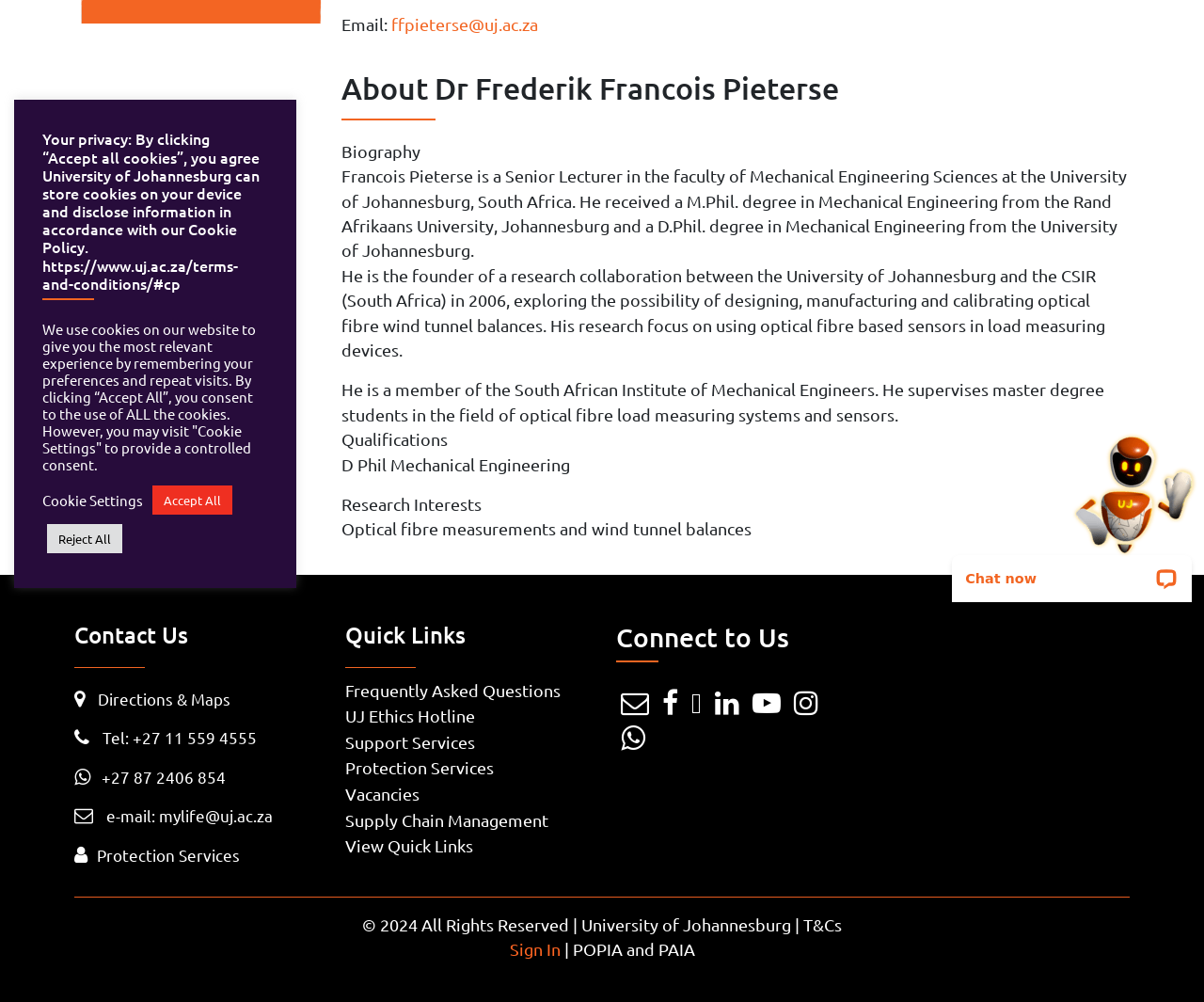Identify the bounding box for the UI element specified in this description: "© 2024 All Rights Reserved". The coordinates must be four float numbers between 0 and 1, formatted as [left, top, right, bottom].

[0.301, 0.913, 0.473, 0.932]